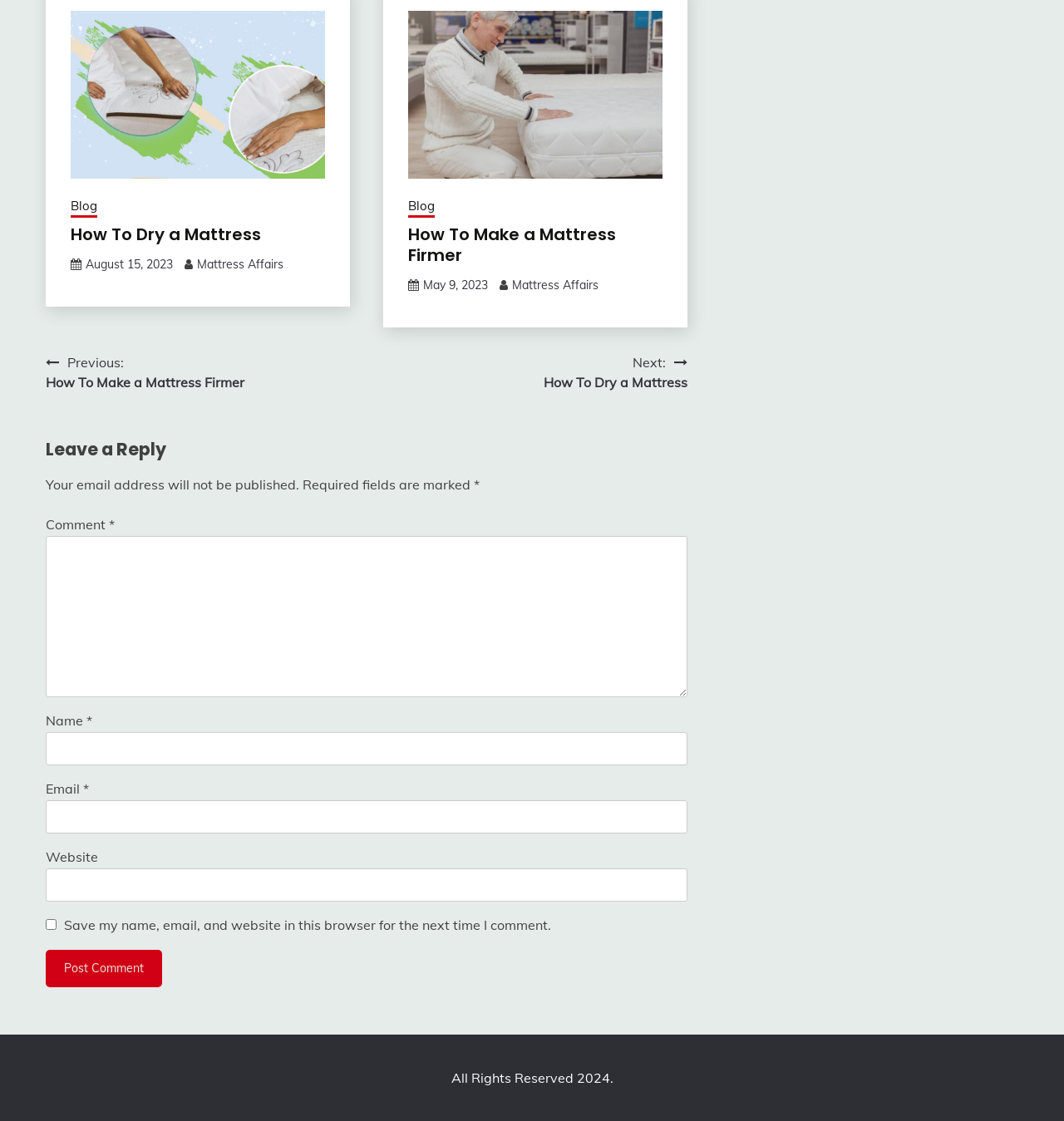Answer the question with a single word or phrase: 
What is the copyright year of the website?

2024